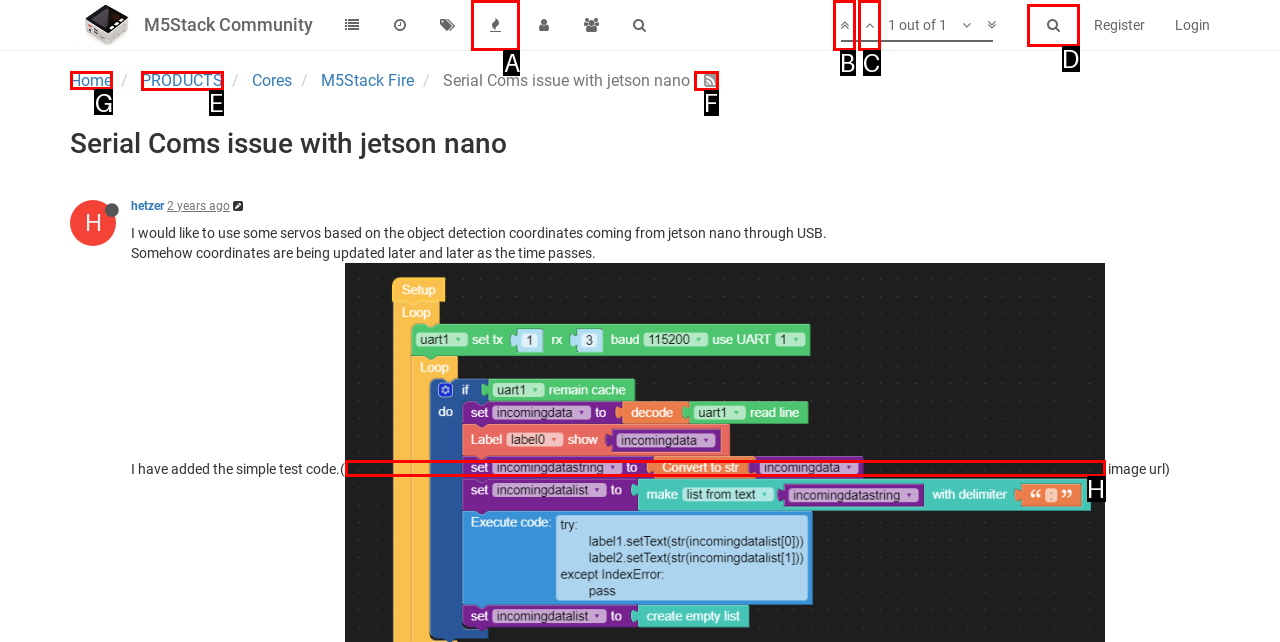Indicate the letter of the UI element that should be clicked to accomplish the task: Go to the home page. Answer with the letter only.

G